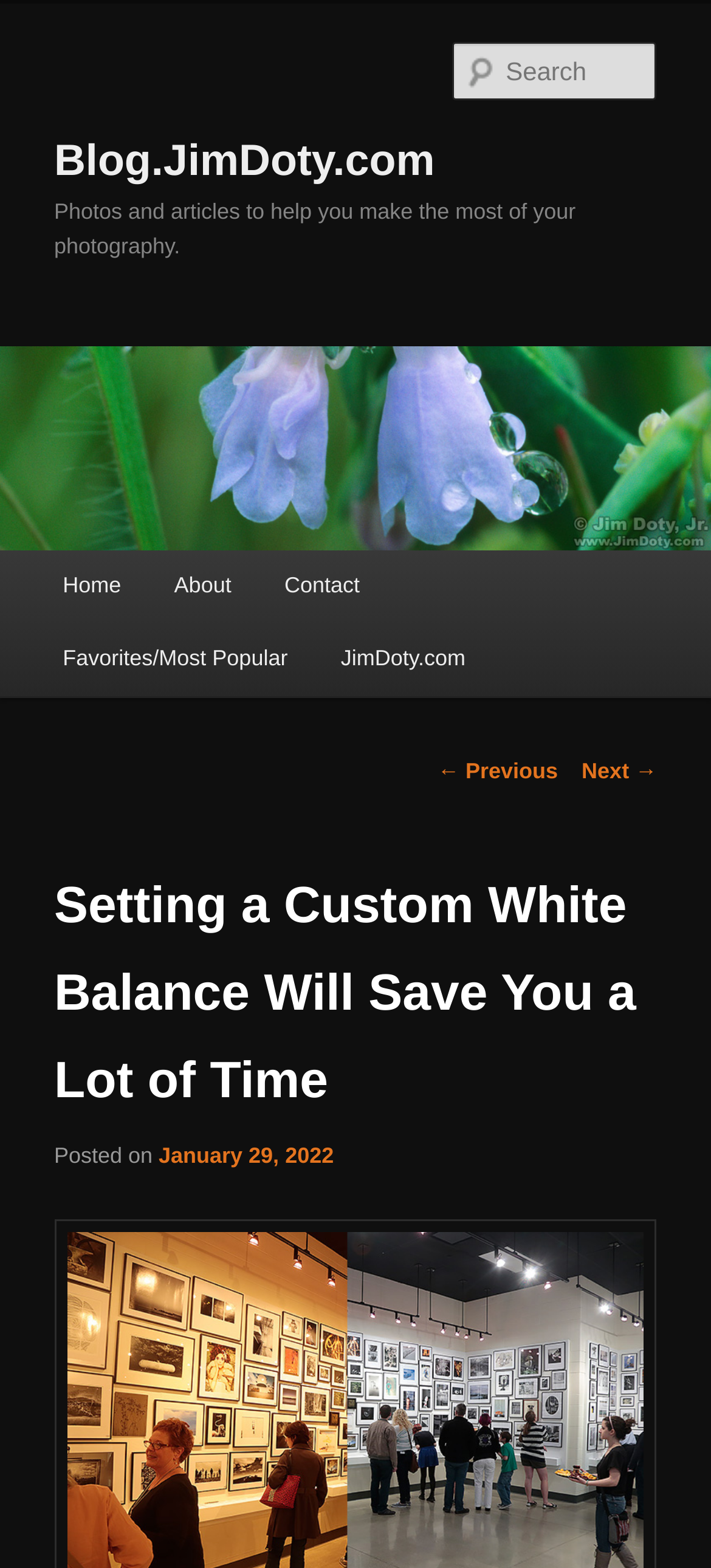Identify the bounding box coordinates of the clickable region necessary to fulfill the following instruction: "visit about page". The bounding box coordinates should be four float numbers between 0 and 1, i.e., [left, top, right, bottom].

[0.208, 0.351, 0.363, 0.398]